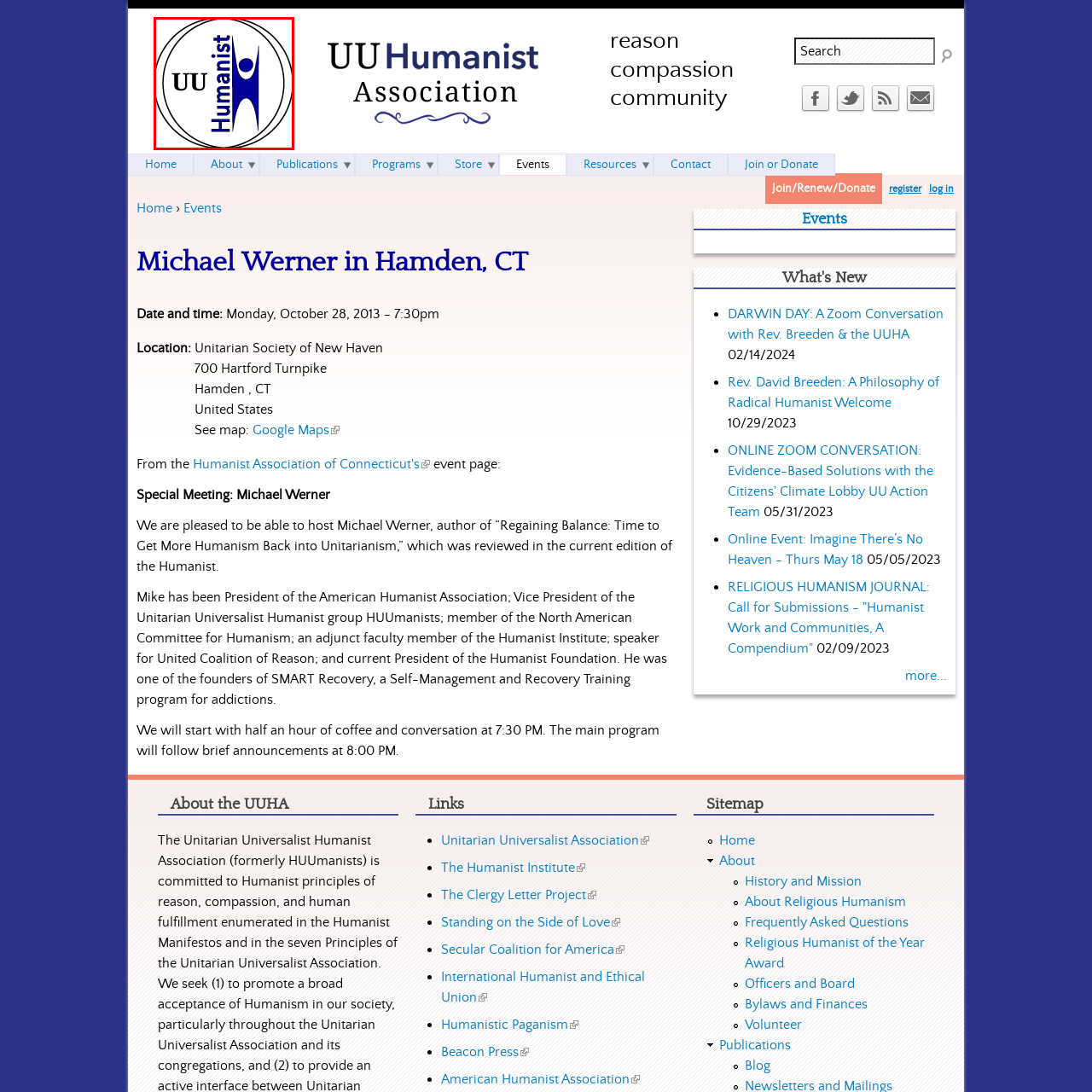Focus on the content inside the red-outlined area of the image and answer the ensuing question in detail, utilizing the information presented: What is to the left of the humanist figure?

To the left of the figure, 'UU' is displayed prominently in black, indicating the association's connection to Unitarian Universalism.